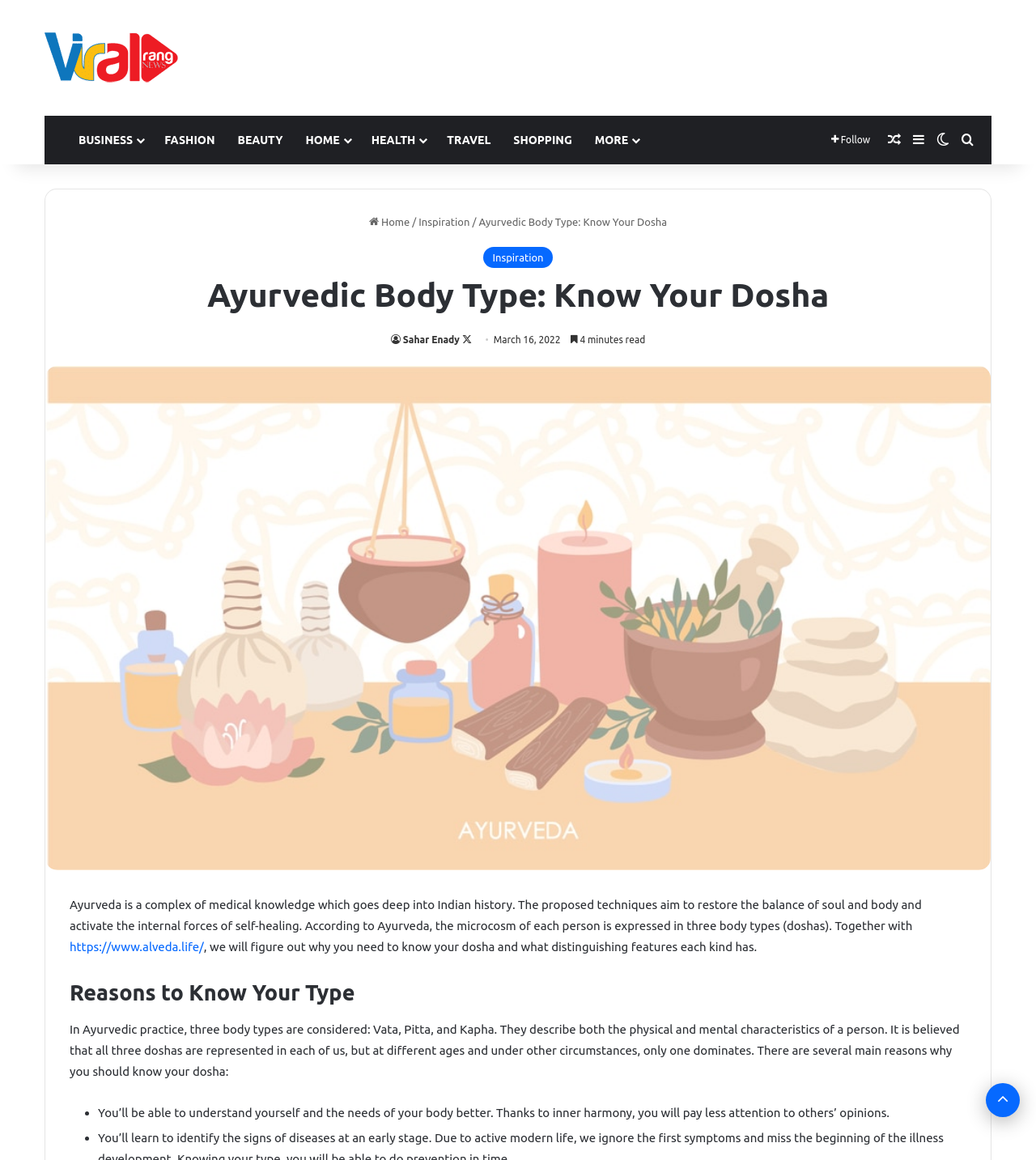Find and indicate the bounding box coordinates of the region you should select to follow the given instruction: "Read the article about Inspiration".

[0.404, 0.186, 0.453, 0.196]